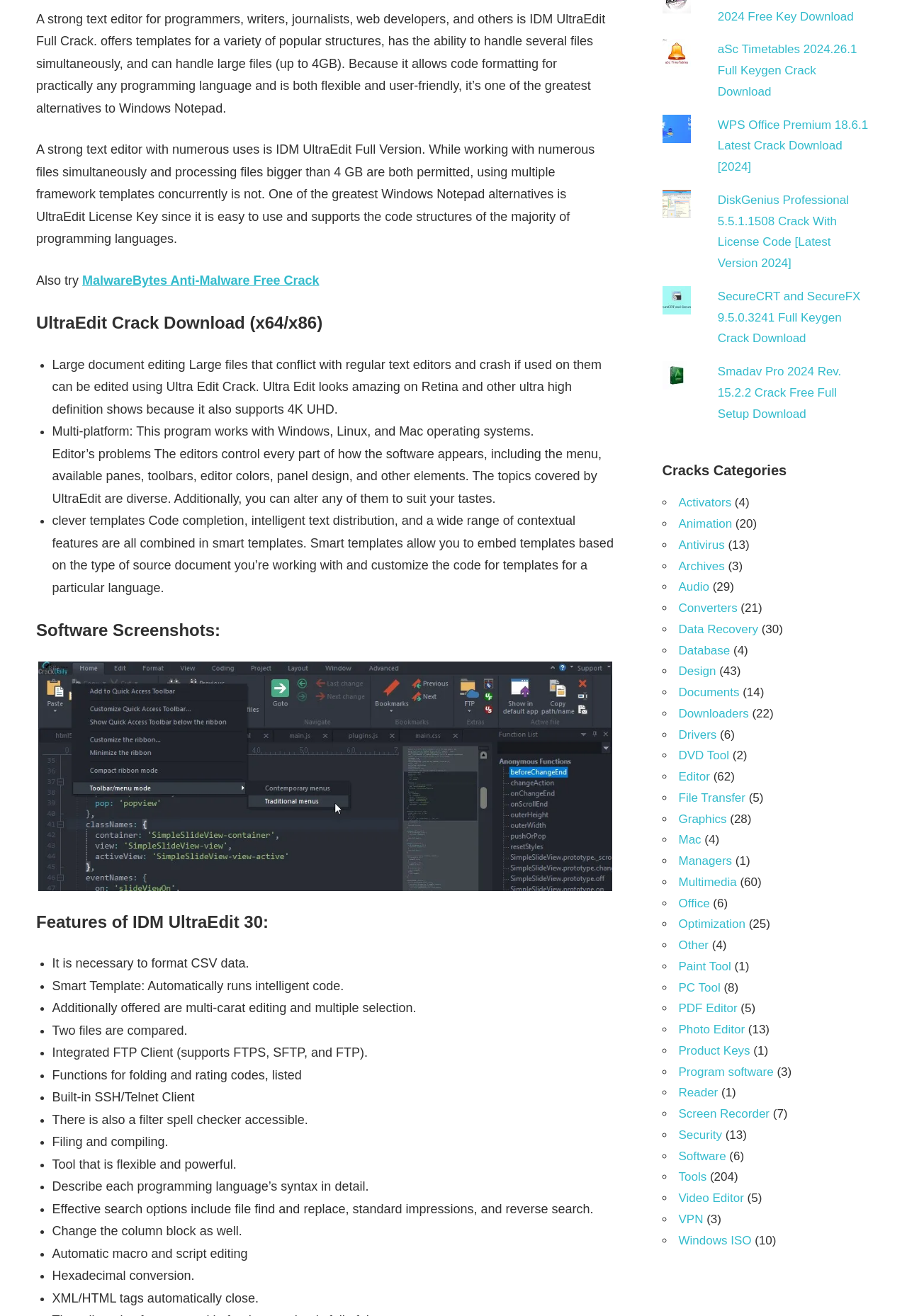Please mark the clickable region by giving the bounding box coordinates needed to complete this instruction: "try MalwareBytes Anti-Malware Free Crack".

[0.091, 0.208, 0.352, 0.218]